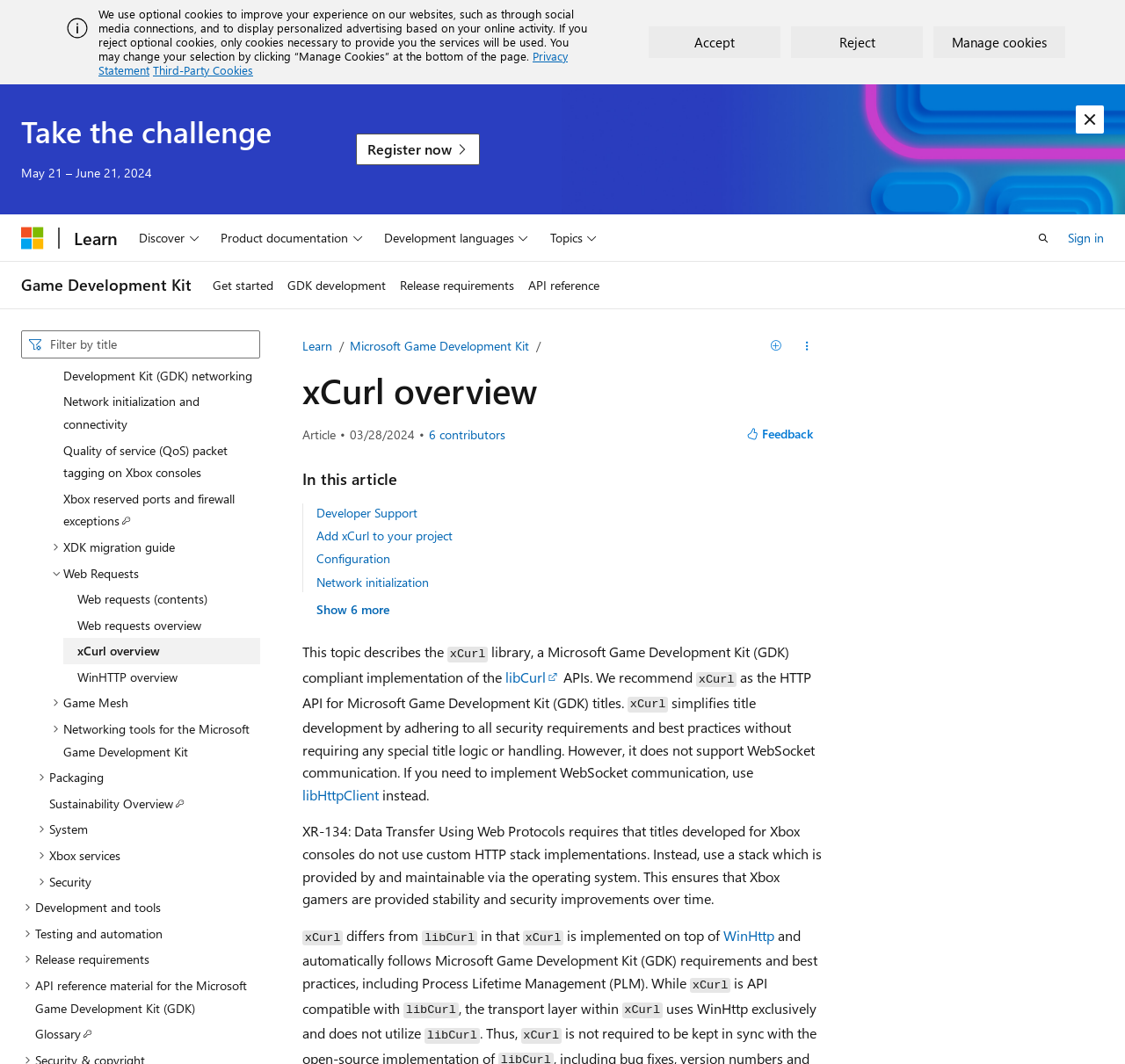Locate the bounding box coordinates of the item that should be clicked to fulfill the instruction: "Click on 'All Hands On Tech'".

None